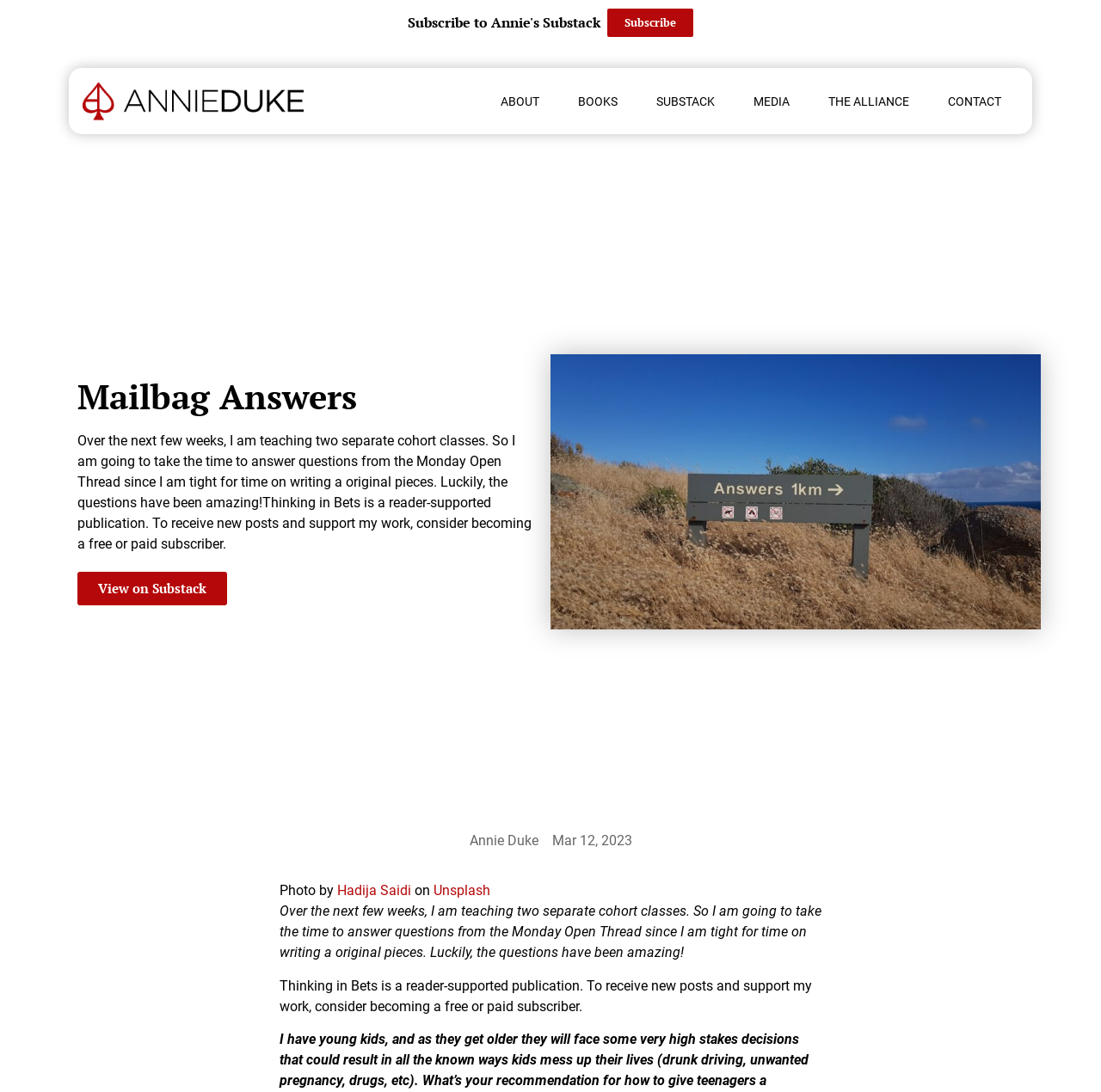Please mark the bounding box coordinates of the area that should be clicked to carry out the instruction: "Check the contact page".

[0.845, 0.074, 0.925, 0.111]